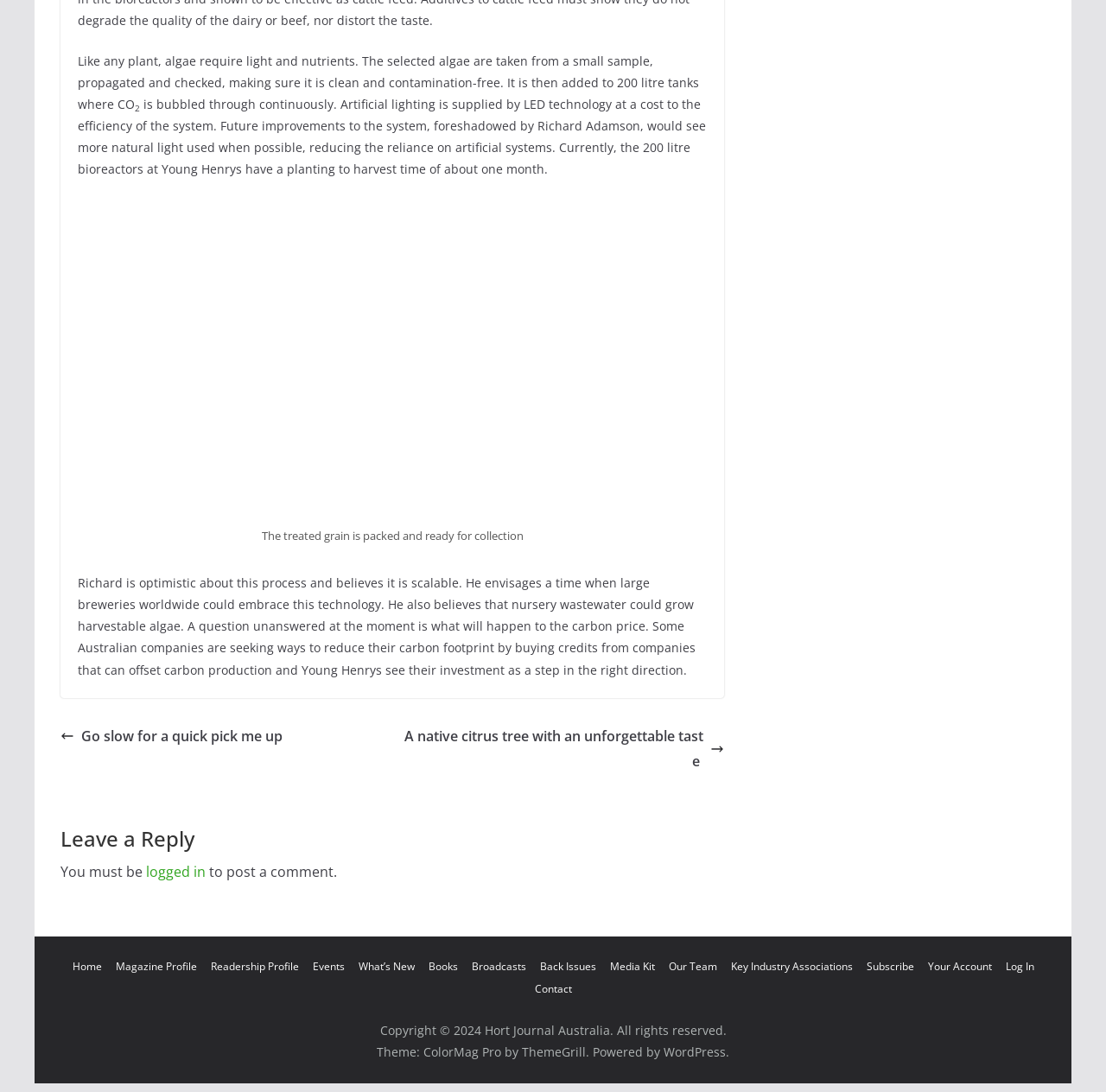What is the purpose of the 200 litre tanks?
Give a single word or phrase answer based on the content of the image.

To grow algae